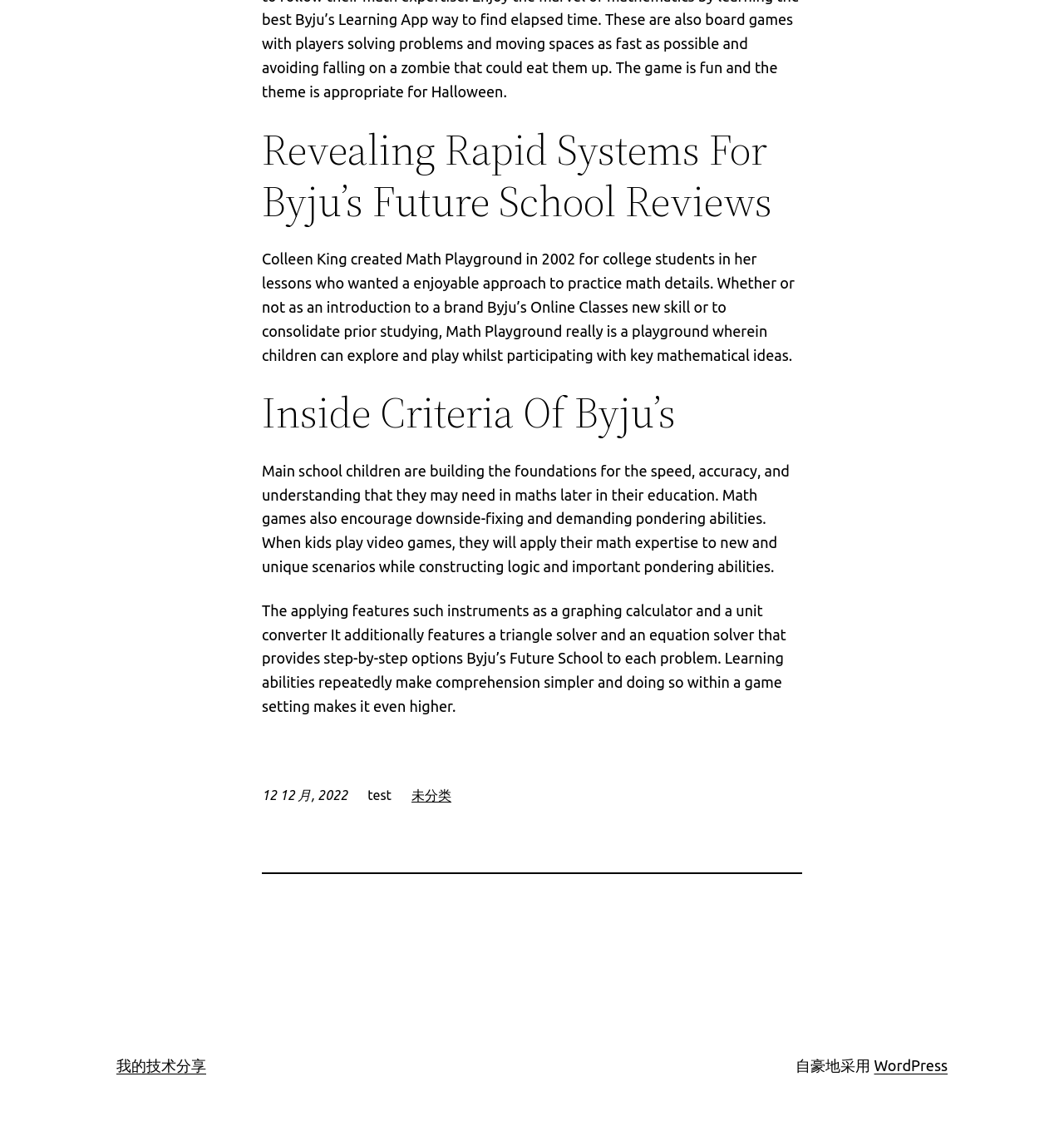What is the platform mentioned at the bottom of the webpage?
Please provide a detailed answer to the question.

The link at the bottom of the webpage mentions 'WordPress', which is a content management system and blogging platform.